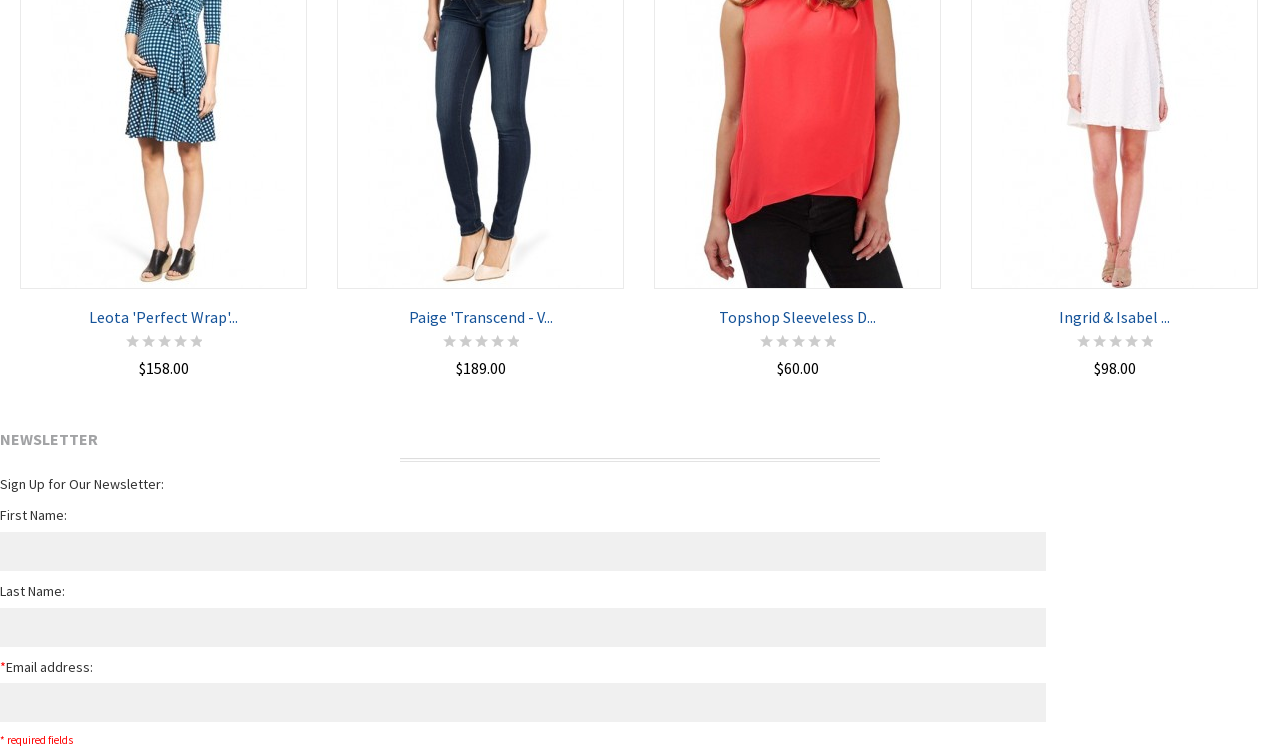How many products are displayed on this page?
Use the information from the screenshot to give a comprehensive response to the question.

I counted the number of product links and 'ADD TO CART' buttons, which are 4, indicating that there are 4 products displayed on this page.